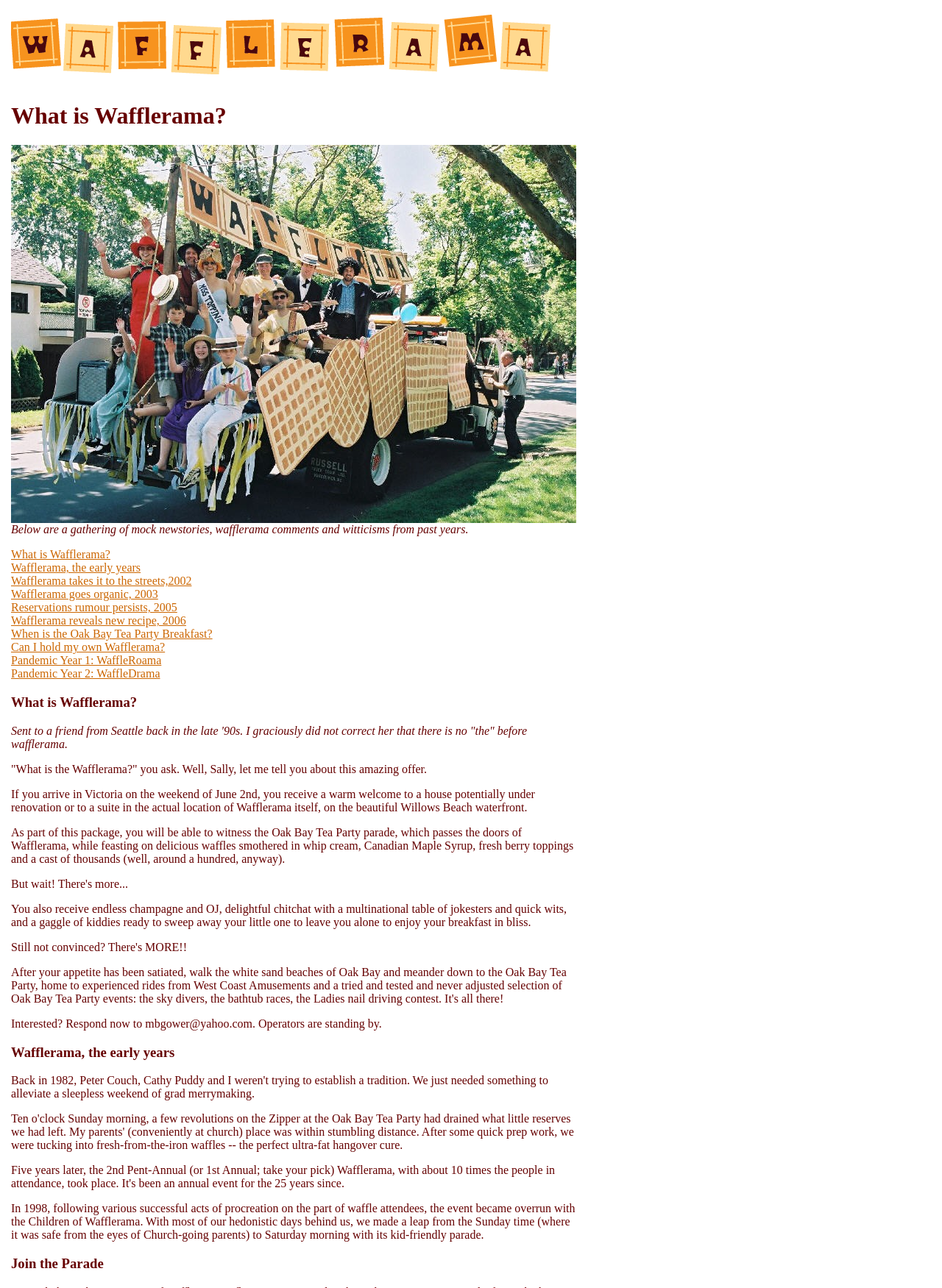Please give a short response to the question using one word or a phrase:
What is served at Wafflerama?

Waffles with toppings